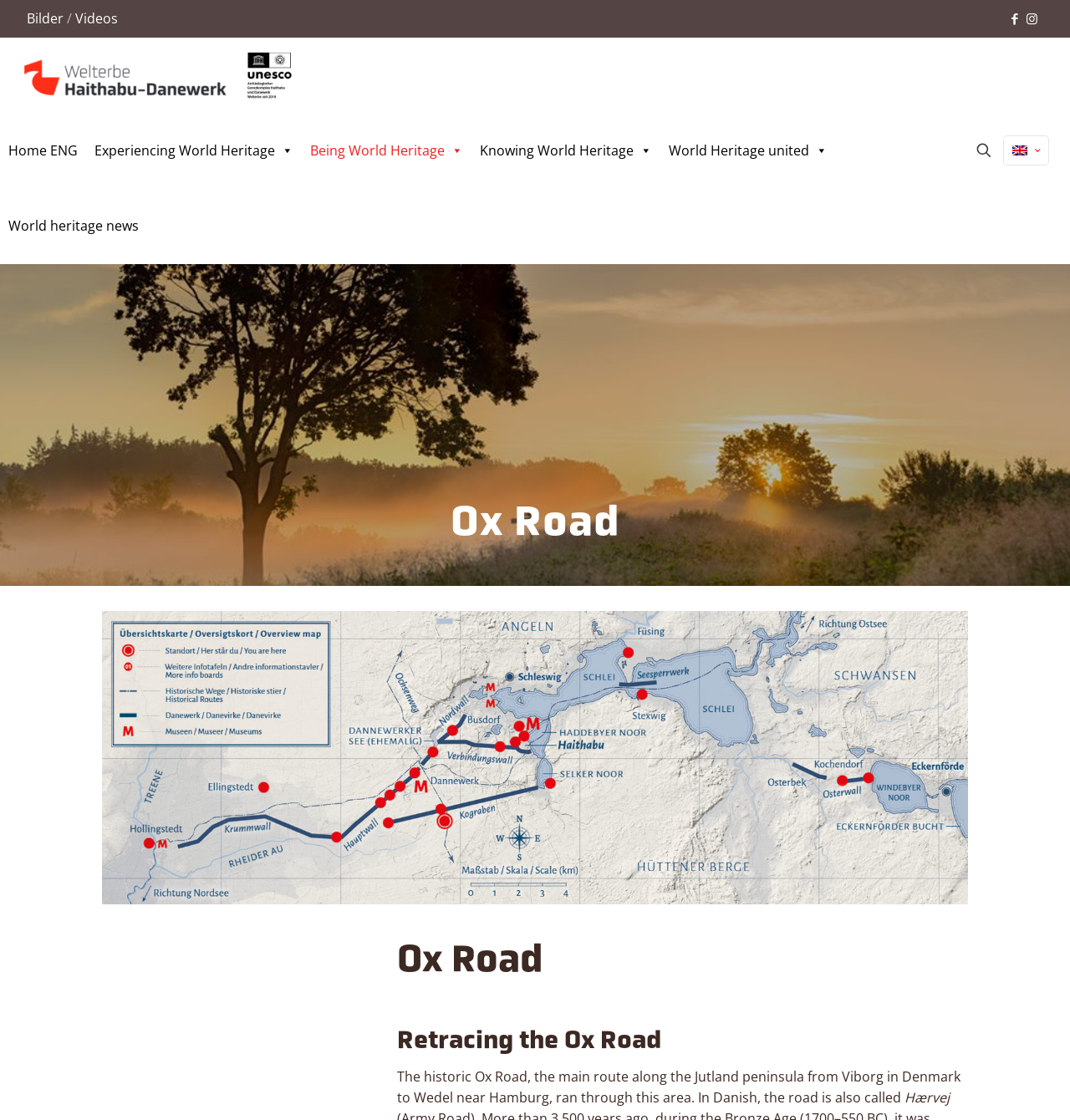Please find the bounding box coordinates in the format (top-left x, top-left y, bottom-right x, bottom-right y) for the given element description. Ensure the coordinates are floating point numbers between 0 and 1. Description: Home ENG

[0.0, 0.101, 0.08, 0.168]